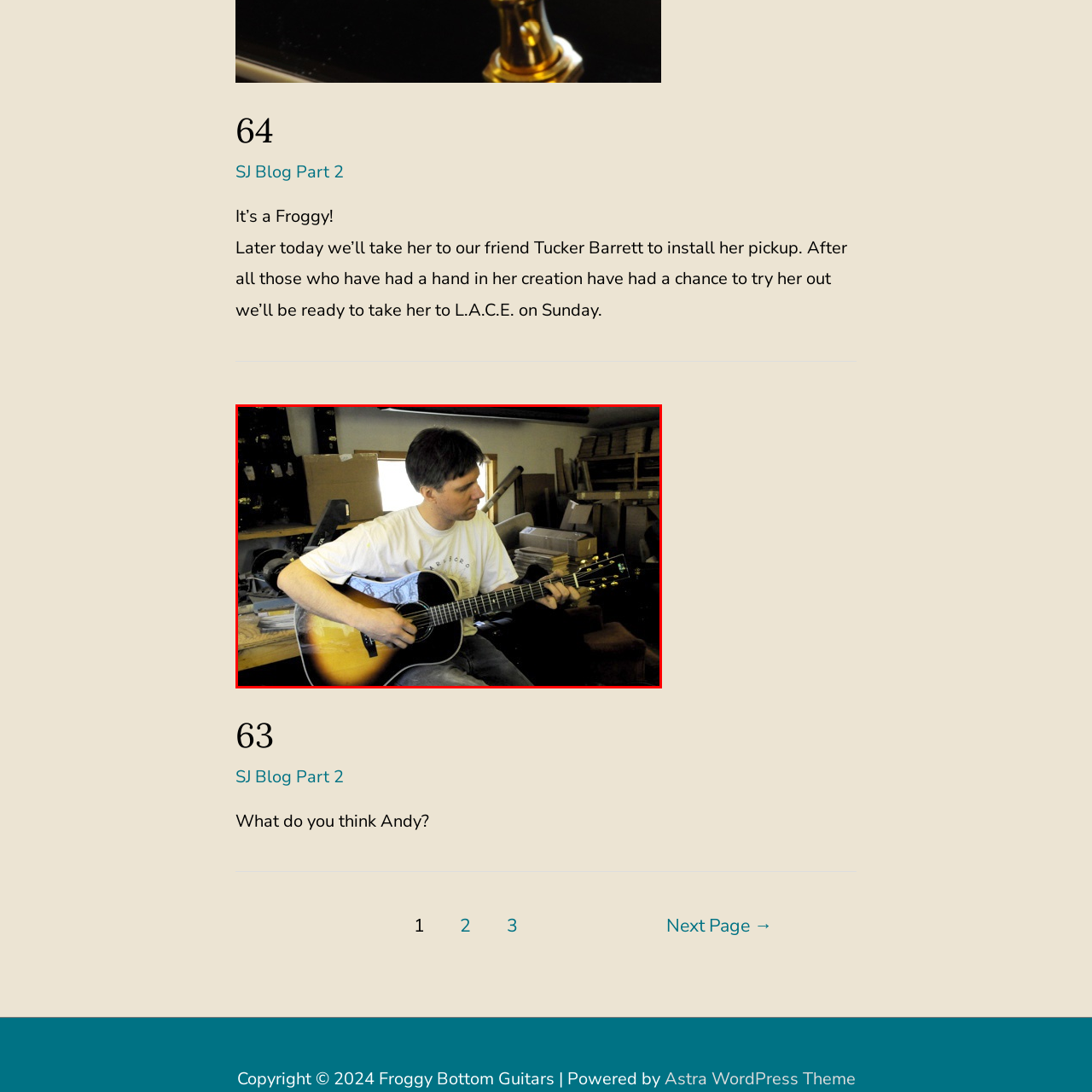What is the background of the workshop?
Please examine the image within the red bounding box and provide a comprehensive answer based on the visual details you observe.

The background of the workshop is filled with various woodworking materials and tools, indicating a creative environment likely focused on instrument crafting, which supports the idea that the man is engaged in guitar-making or repair.